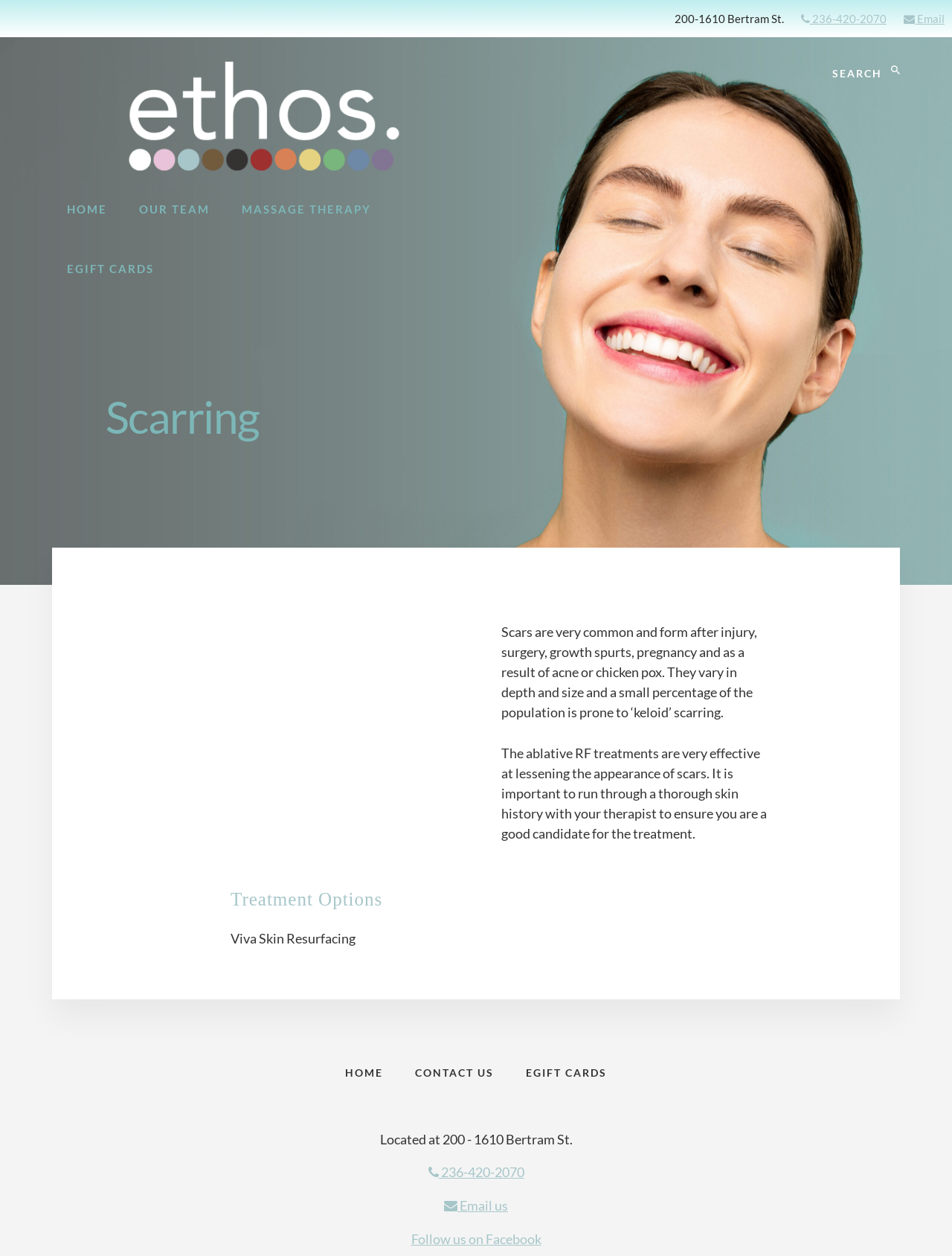What is the purpose of ablative RF treatments?
Please answer the question with a detailed response using the information from the screenshot.

I found this information by reading the static text element 'The ablative RF treatments are very effective at lessening the appearance of scars.' which is located in the article section of the webpage.